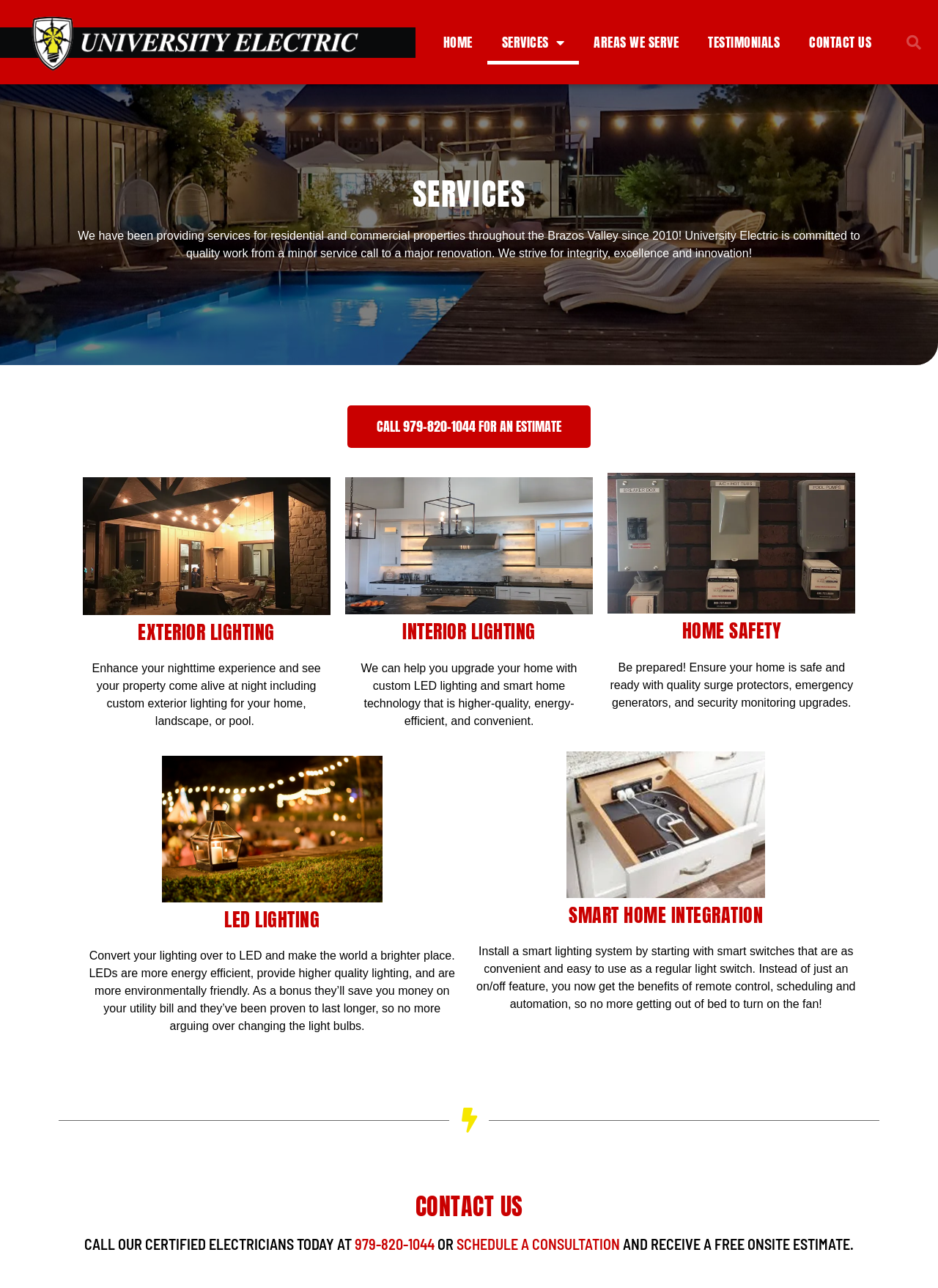What is depicted in the figure with the caption 'EXTERIOR LIGHTING'? Based on the screenshot, please respond with a single word or phrase.

Exterior lighting